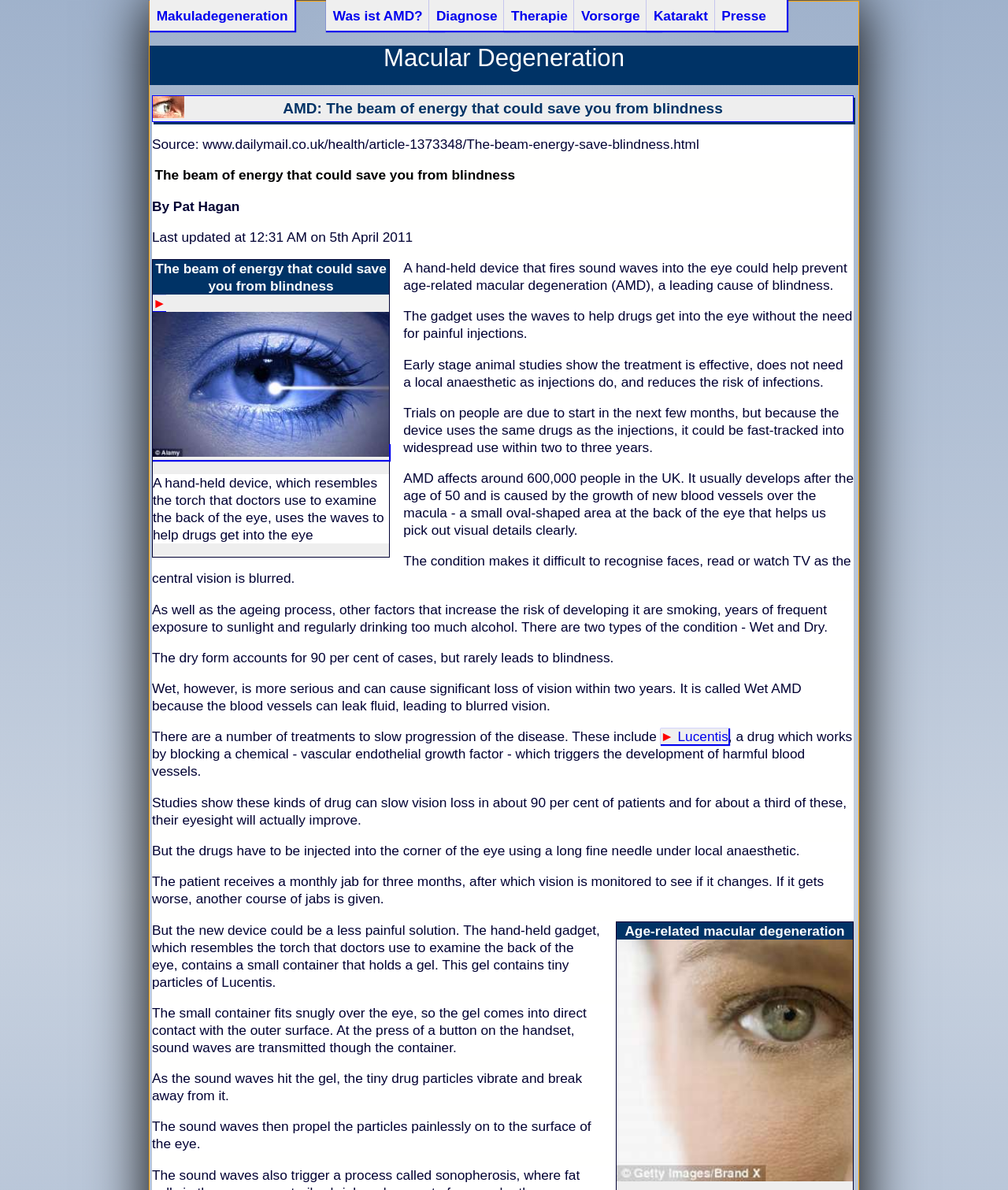Find the bounding box coordinates of the element's region that should be clicked in order to follow the given instruction: "Click the link to read more about Lucentis". The coordinates should consist of four float numbers between 0 and 1, i.e., [left, top, right, bottom].

[0.655, 0.612, 0.722, 0.626]